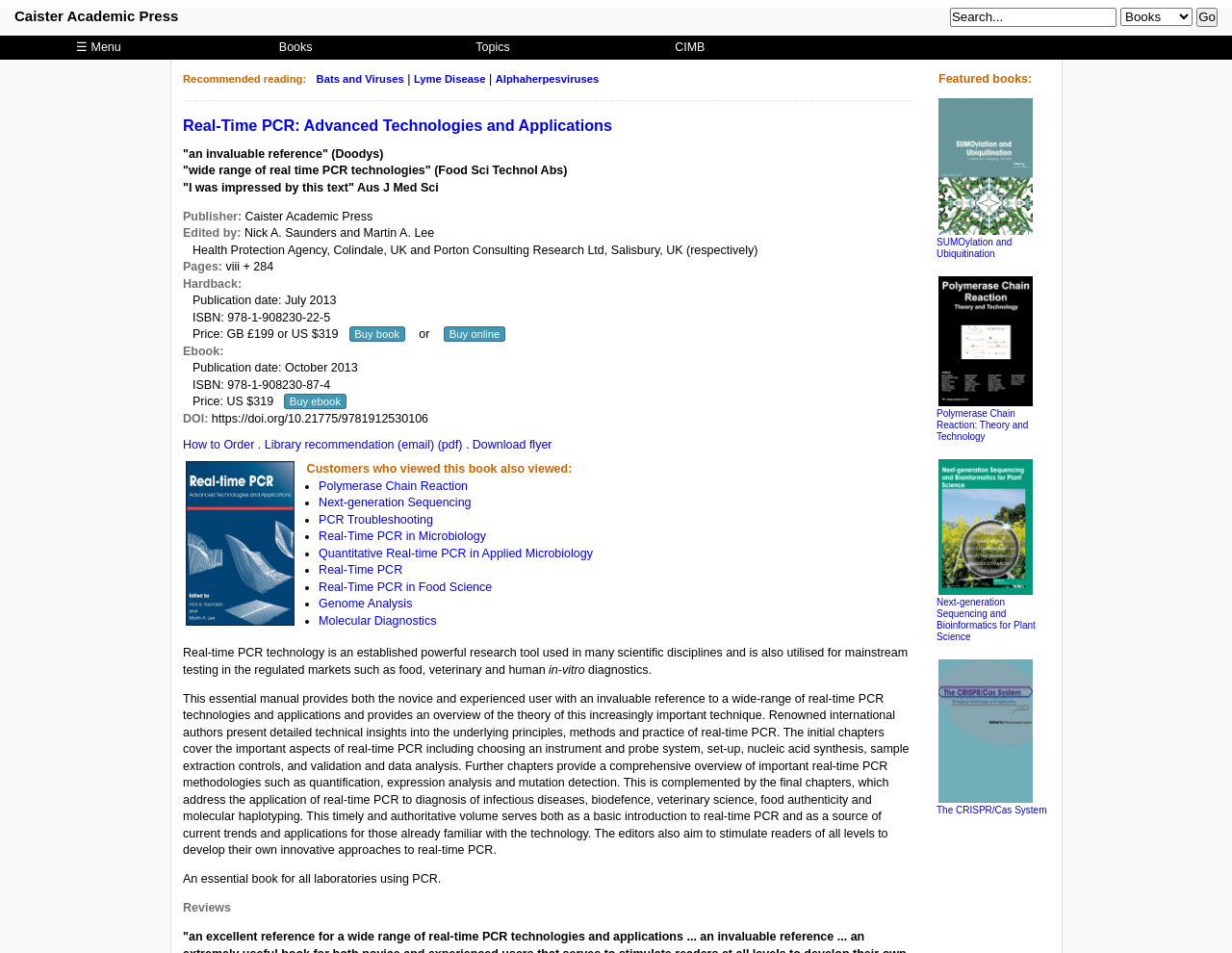Provide the bounding box coordinates of the UI element this sentence describes: "value="Get image from URL"".

None